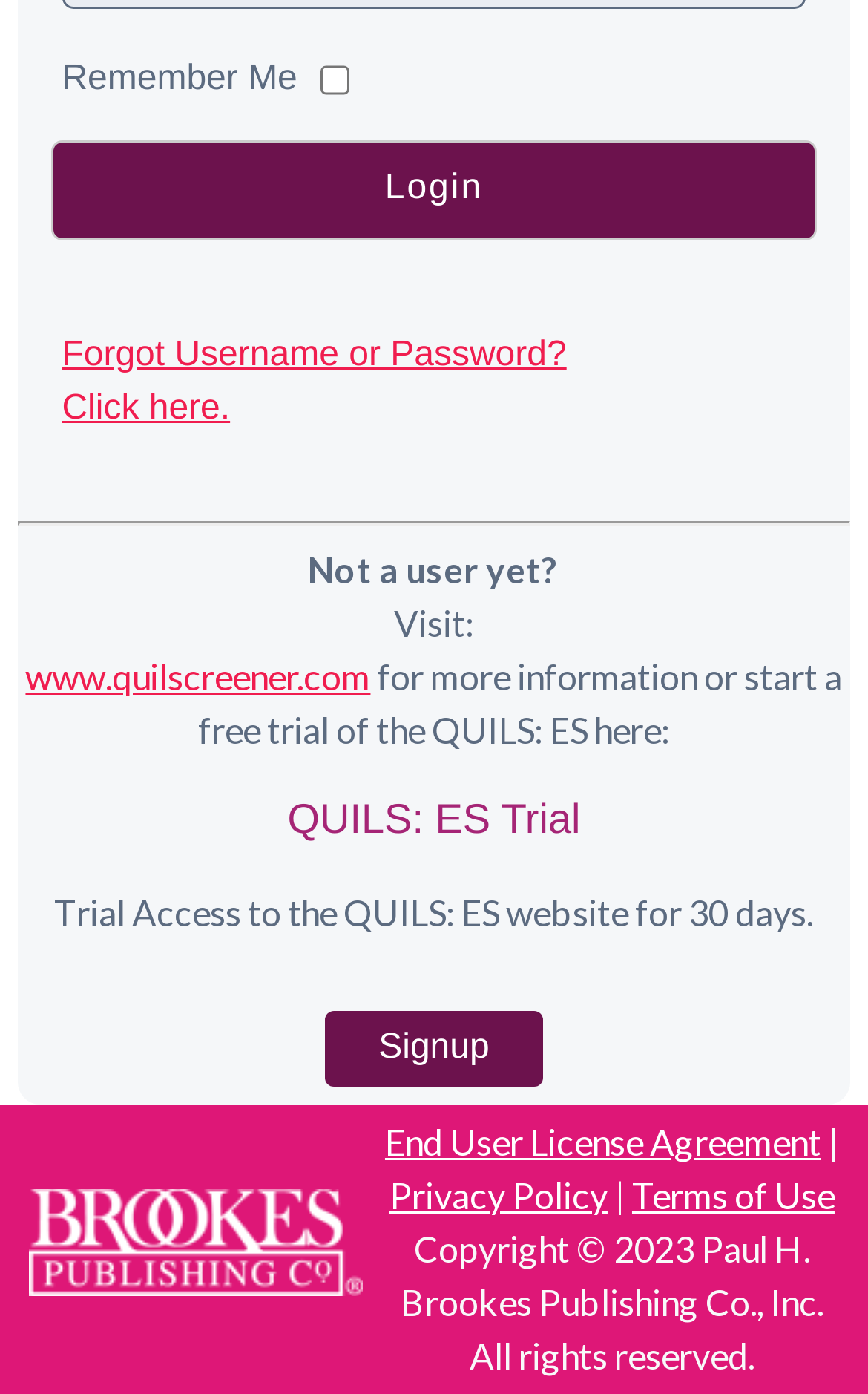Select the bounding box coordinates of the element I need to click to carry out the following instruction: "Search for articles tagged with 'BRUCE LEE'".

None